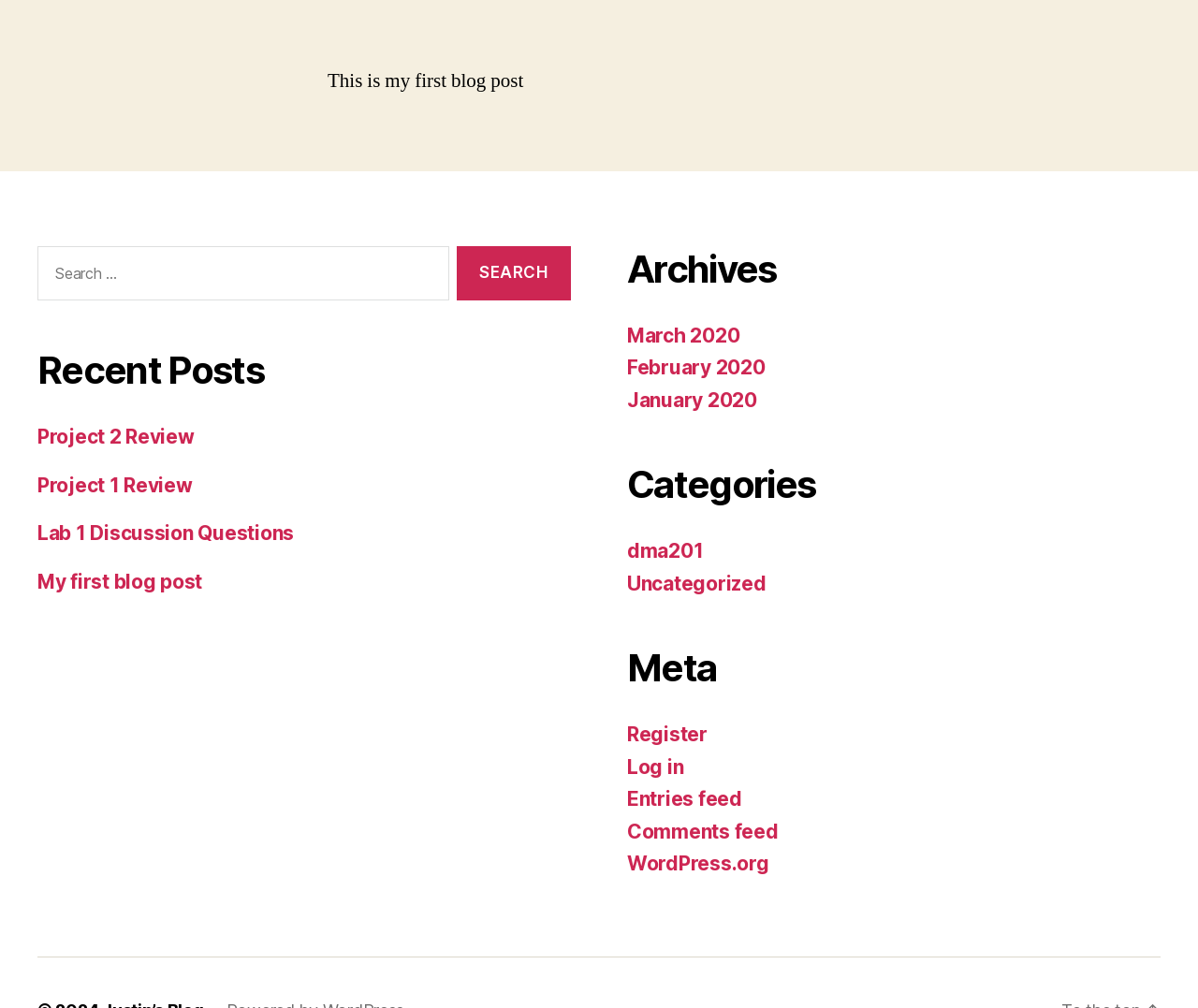How many categories are listed on the webpage?
Based on the visual, give a brief answer using one word or a short phrase.

2